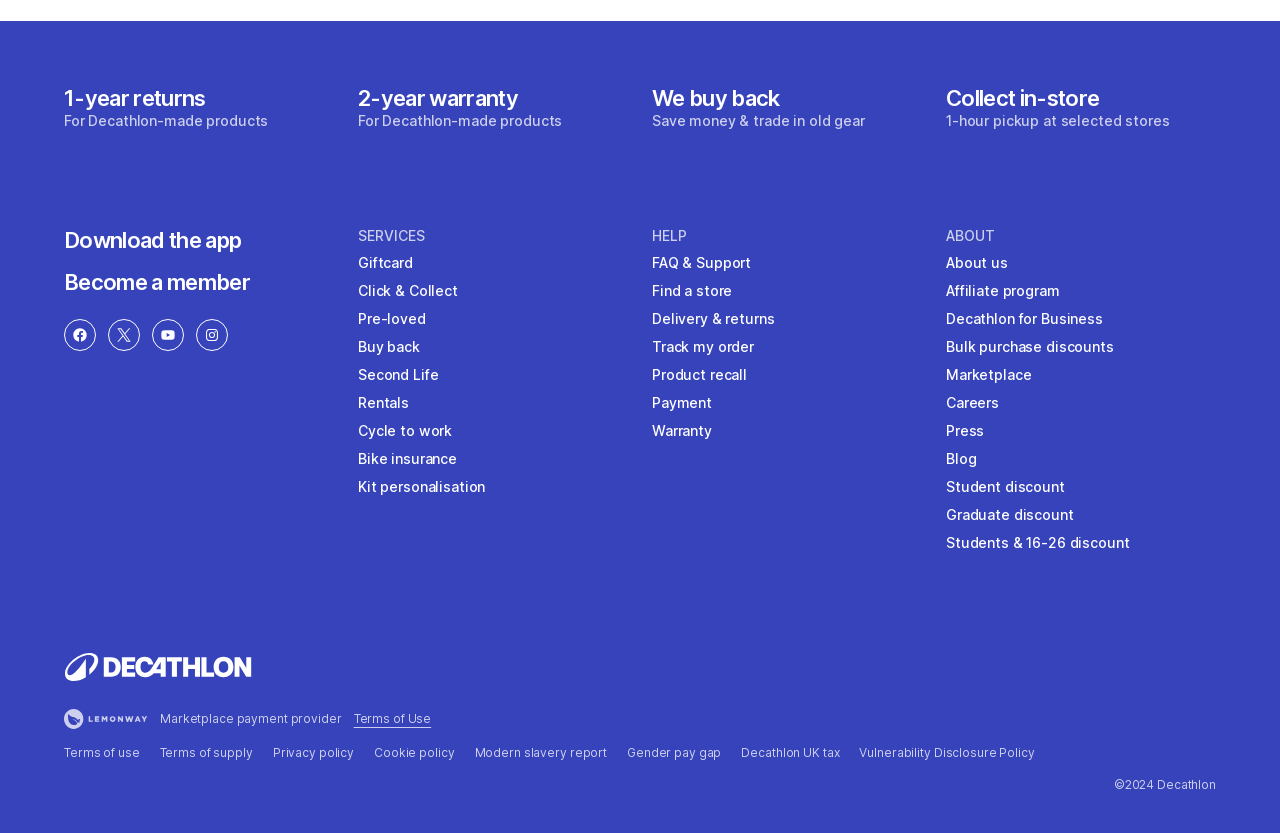Please provide a brief answer to the question using only one word or phrase: 
What social media platforms does Decathlon have?

Facebook, Twitter, YouTube, Instagram